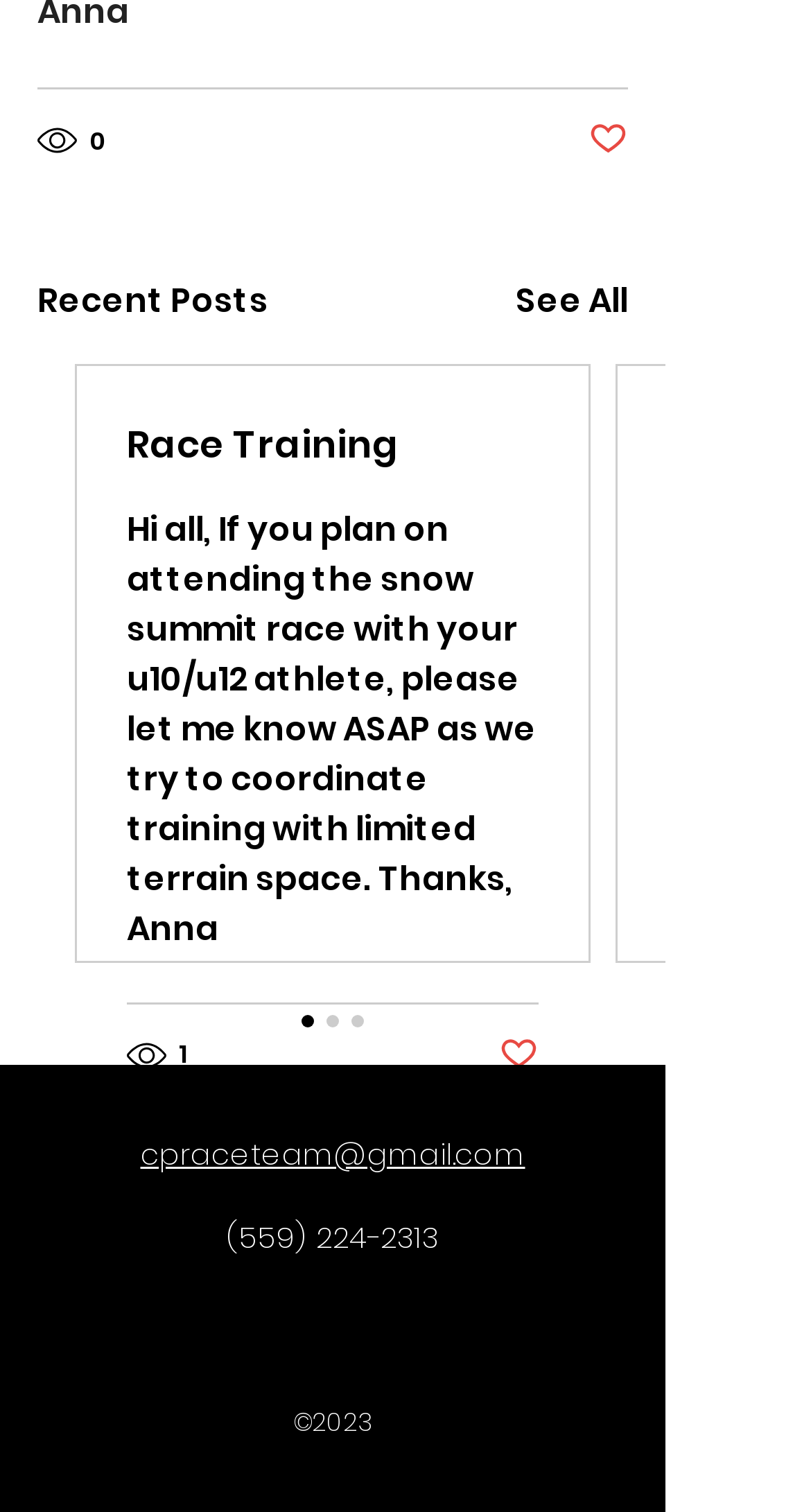What is the copyright year?
Based on the visual content, answer with a single word or a brief phrase.

2023